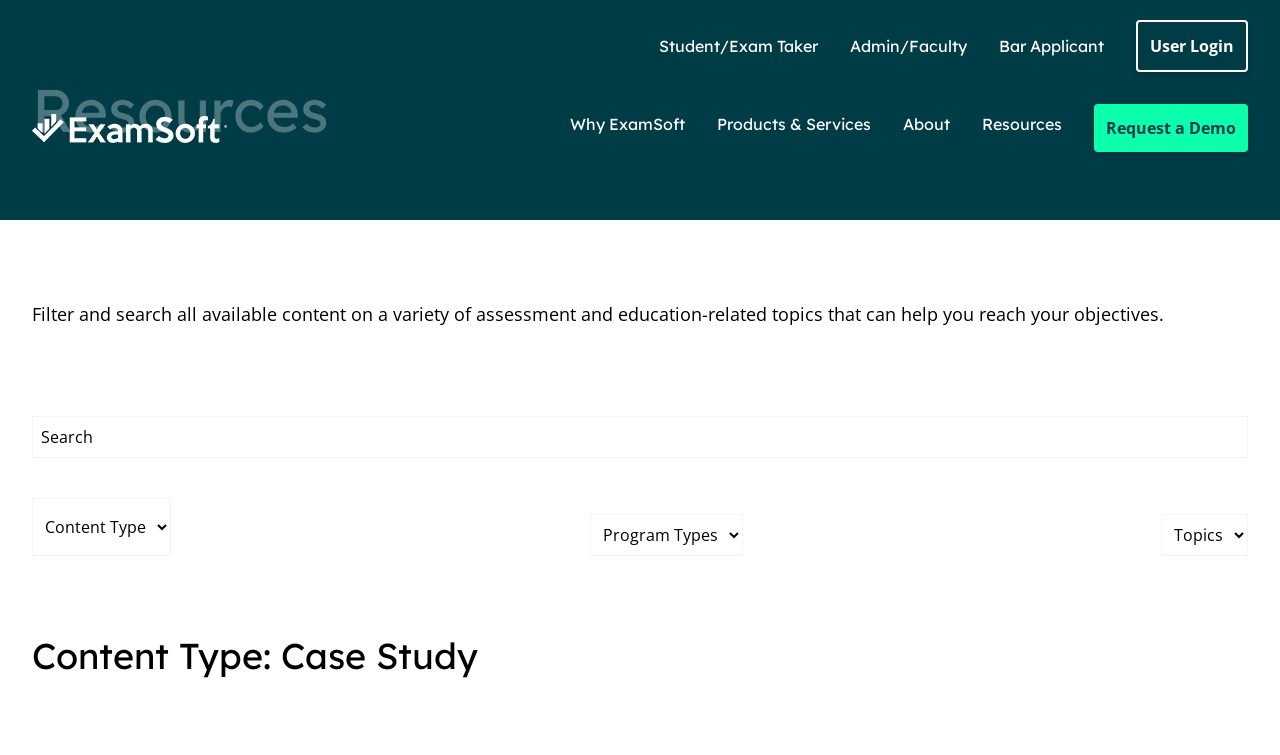Consider the image and give a detailed and elaborate answer to the question: 
What type of users can login?

Based on the links provided on the webpage, it appears that there are three types of users who can login: Student/Exam Taker, Admin/Faculty, and Bar Applicant. These links are located at the top of the webpage, indicating that they are important features of the website.